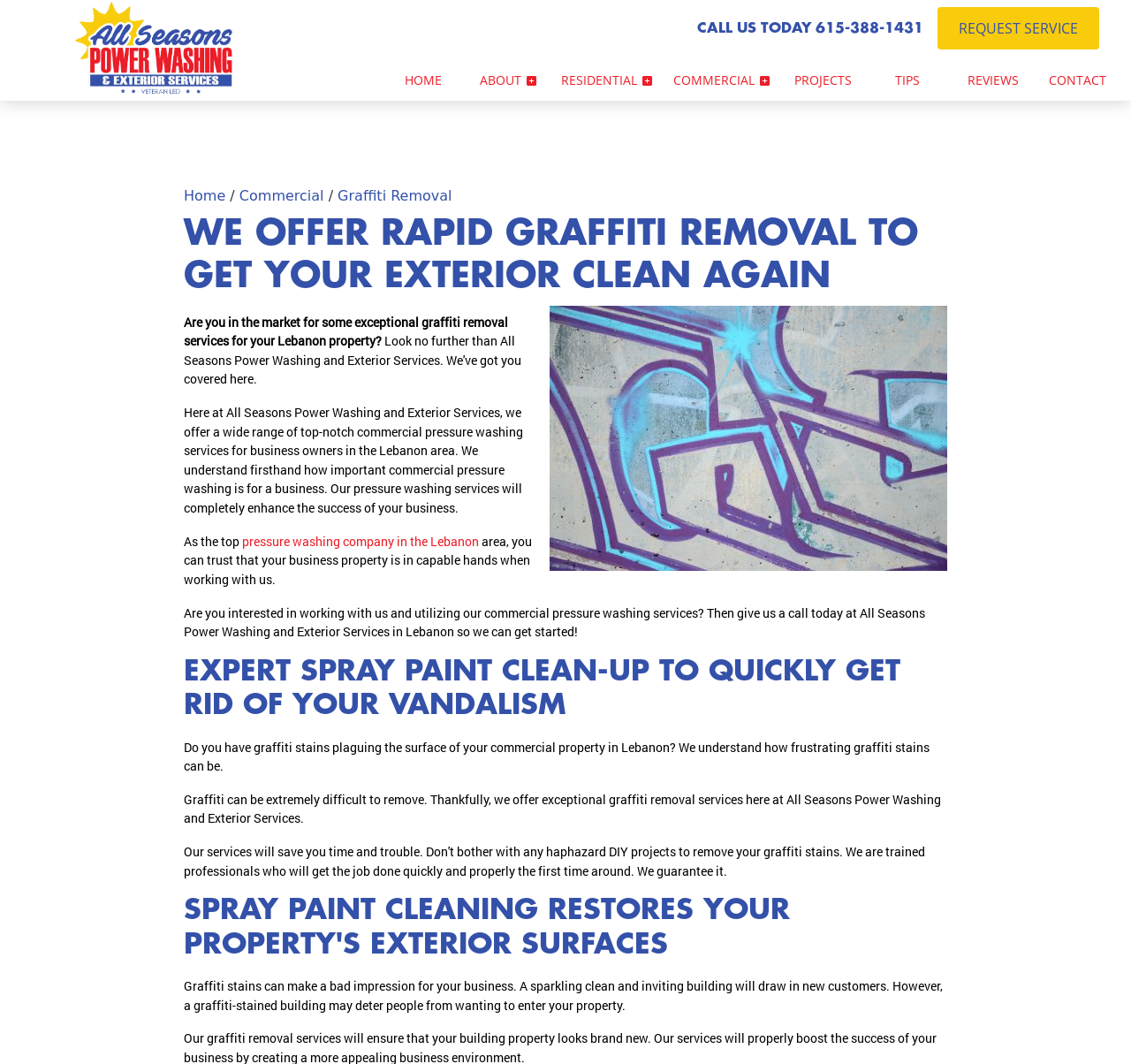What is the benefit of using graffiti removal services?
Refer to the image and provide a thorough answer to the question.

I found this answer by reading the static text that says 'A sparkling clean and inviting building will draw in new customers.' which is located under the heading 'SPRAY PAINT CLEANING RESTORES YOUR PROPERTY'S EXTERIOR SURFACES'.